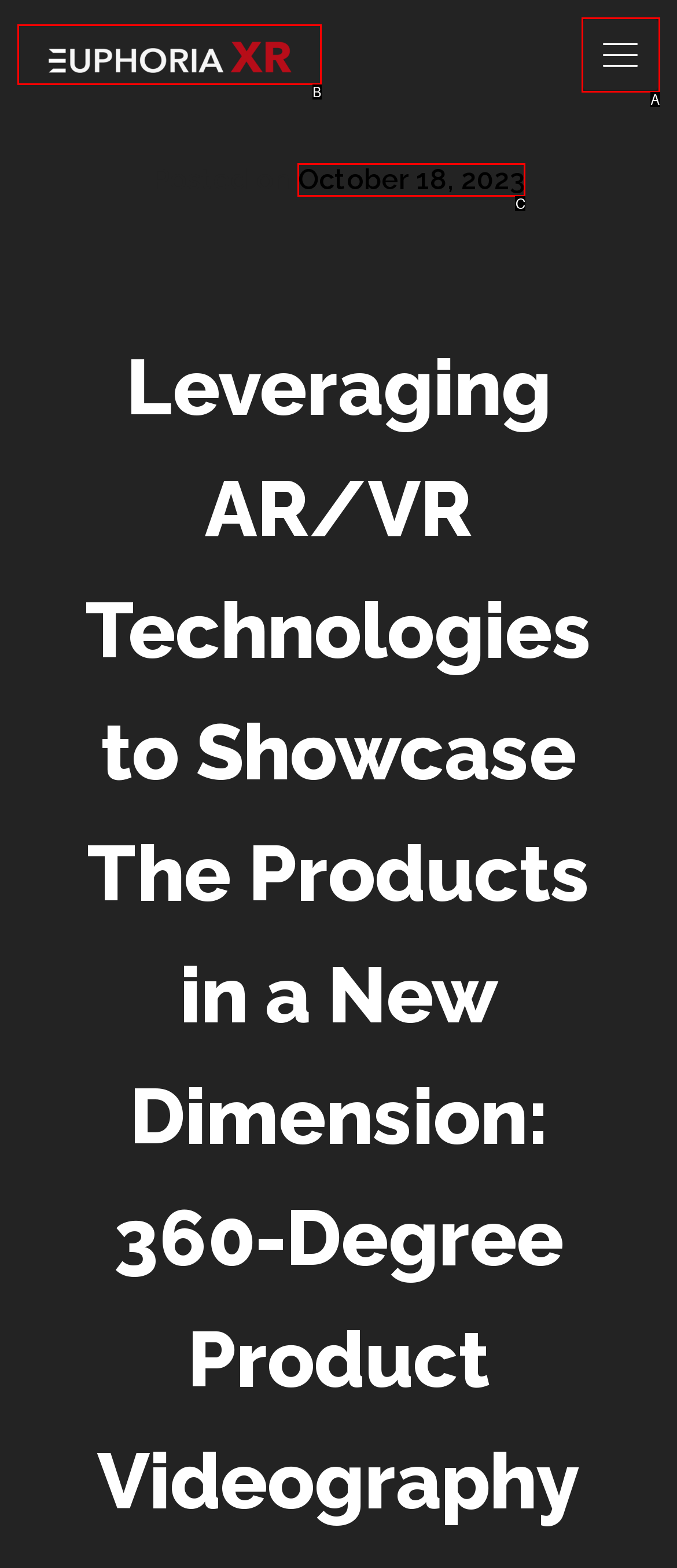Identify the HTML element that matches the description: alt="euphoria logo reduce size"
Respond with the letter of the correct option.

B